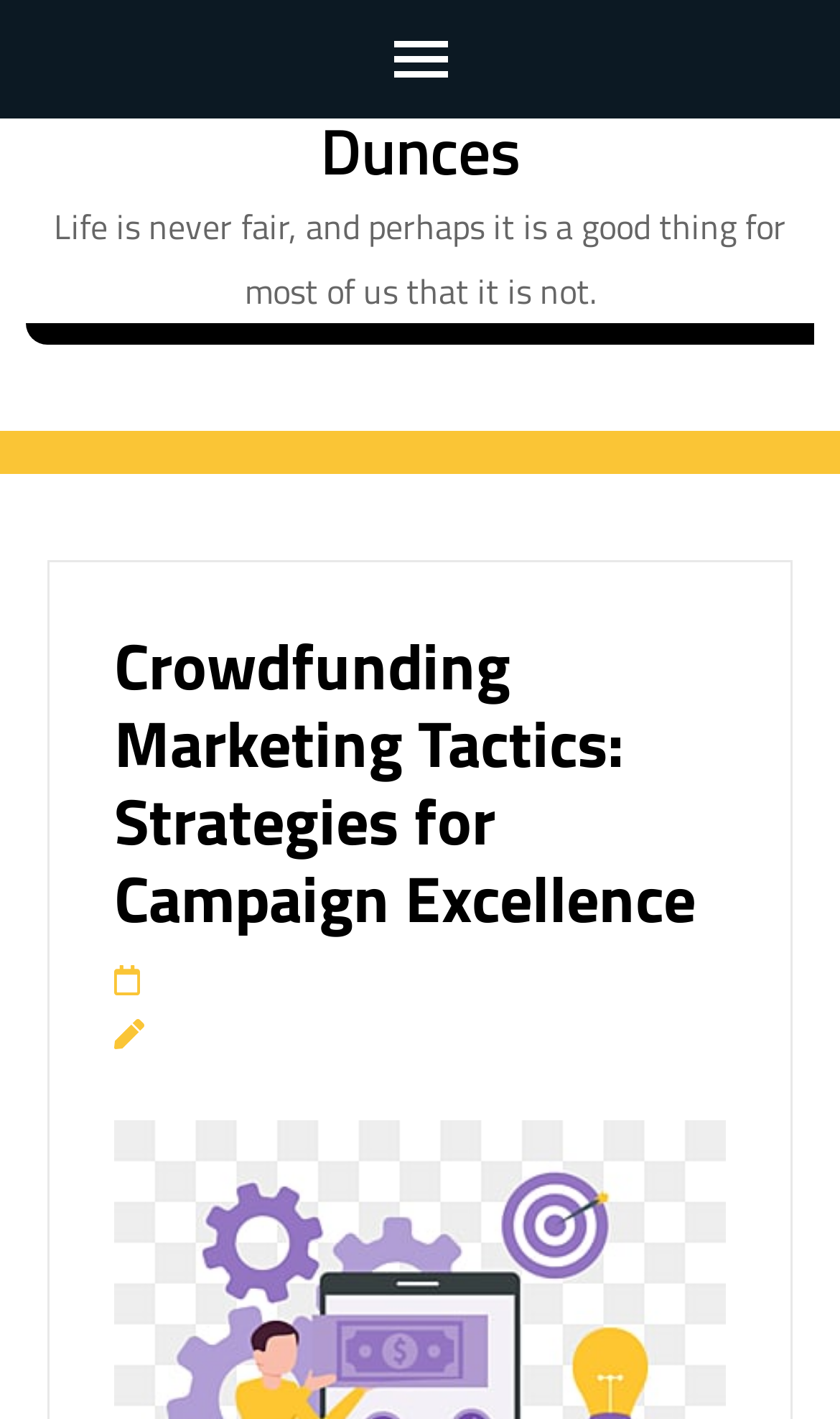Extract the main title from the webpage and generate its text.

Crowdfunding Marketing Tactics: Strategies for Campaign Excellence